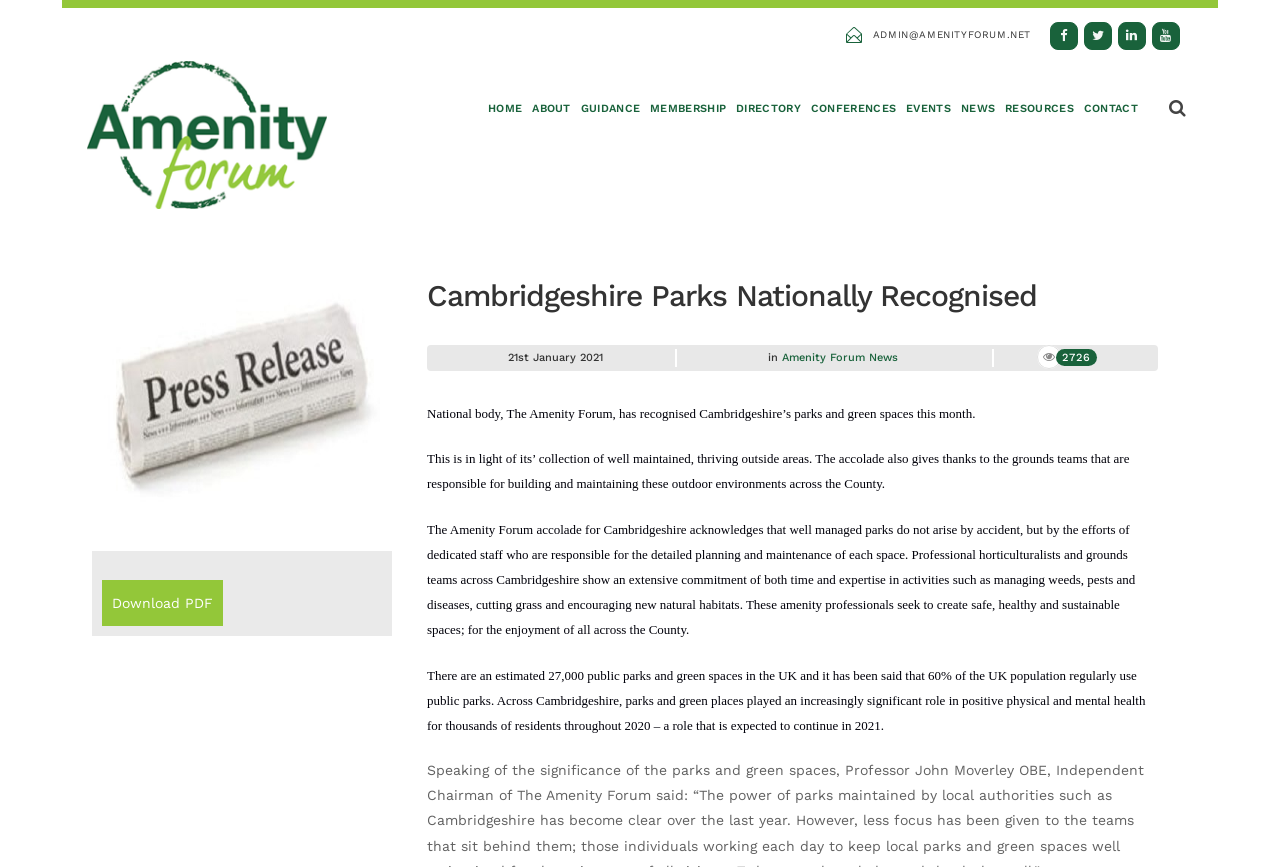Locate the bounding box coordinates of the element that should be clicked to execute the following instruction: "View the ABOUT page".

[0.412, 0.068, 0.45, 0.183]